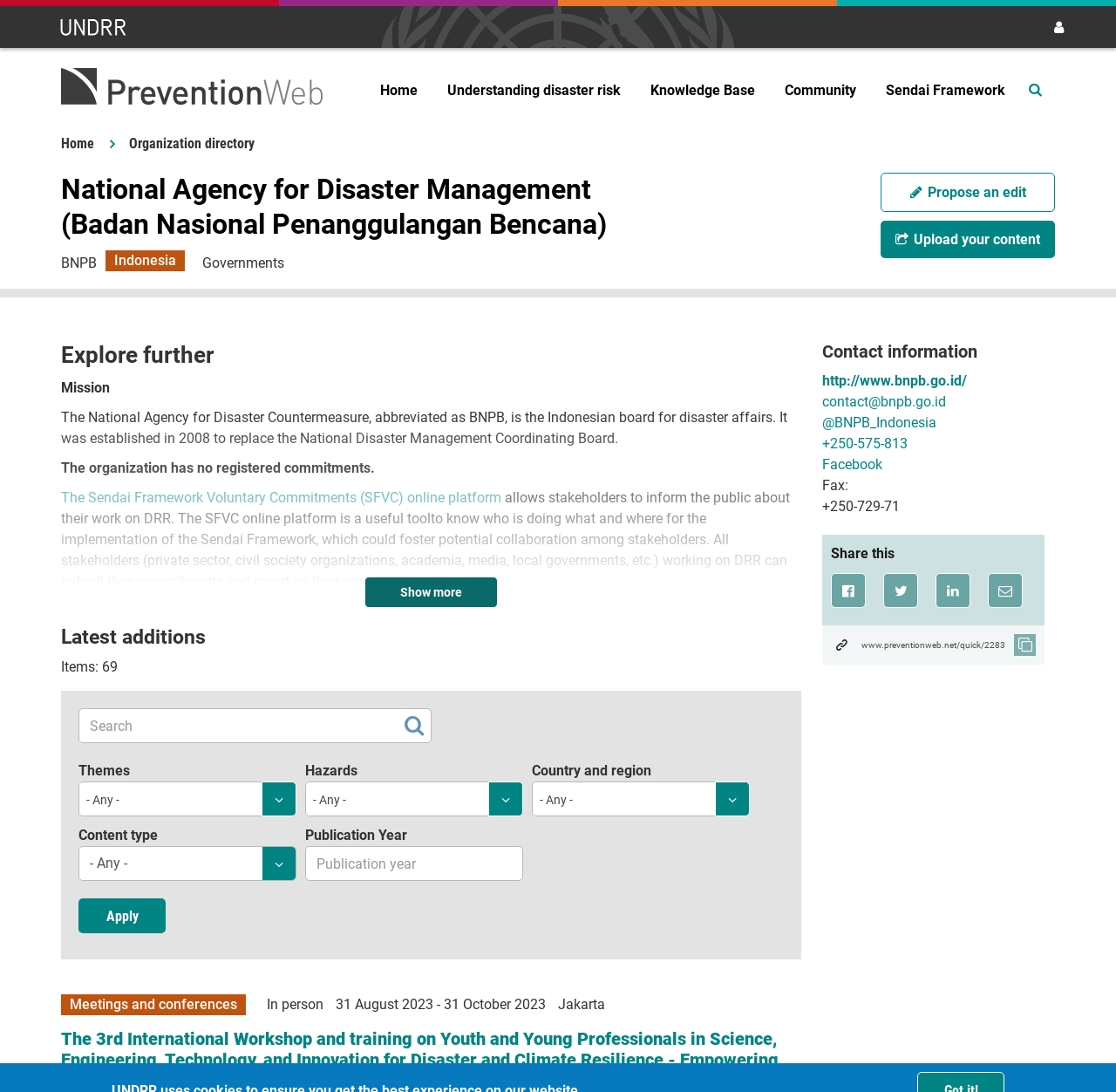Please identify the bounding box coordinates of the element I need to click to follow this instruction: "Click the 'Home' link".

[0.327, 0.058, 0.388, 0.109]